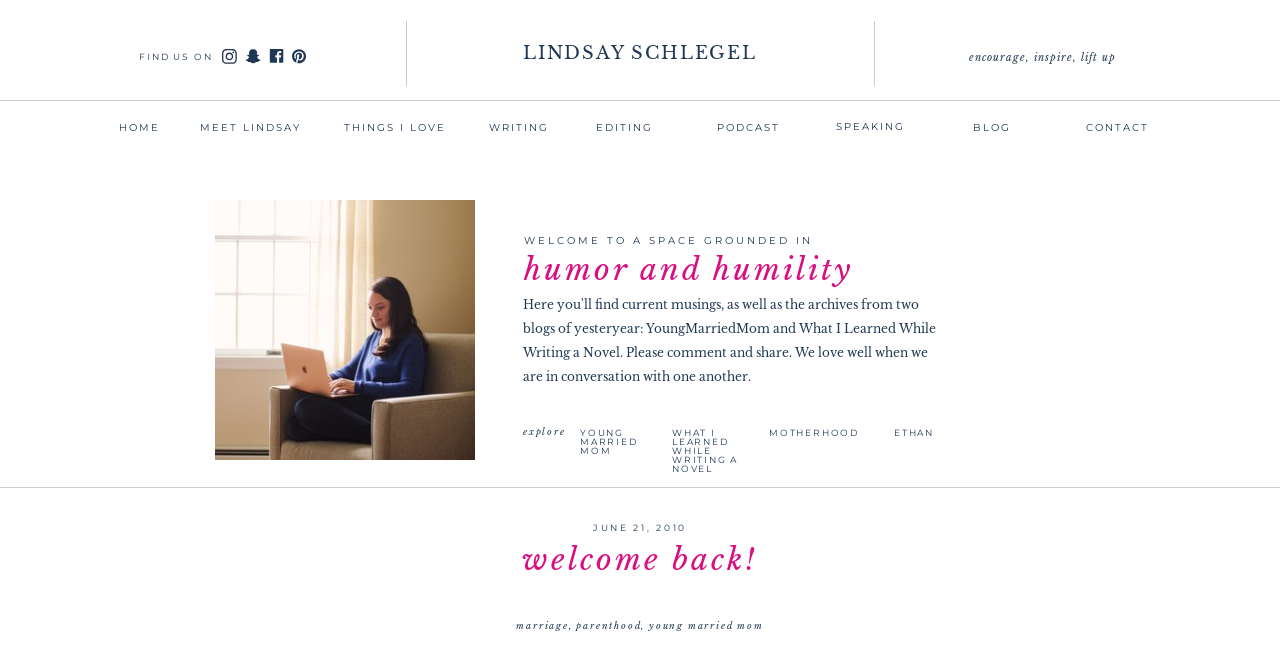Find the bounding box coordinates for the element that must be clicked to complete the instruction: "Open Snapchat". The coordinates should be four float numbers between 0 and 1, indicated as [left, top, right, bottom].

[0.191, 0.074, 0.204, 0.1]